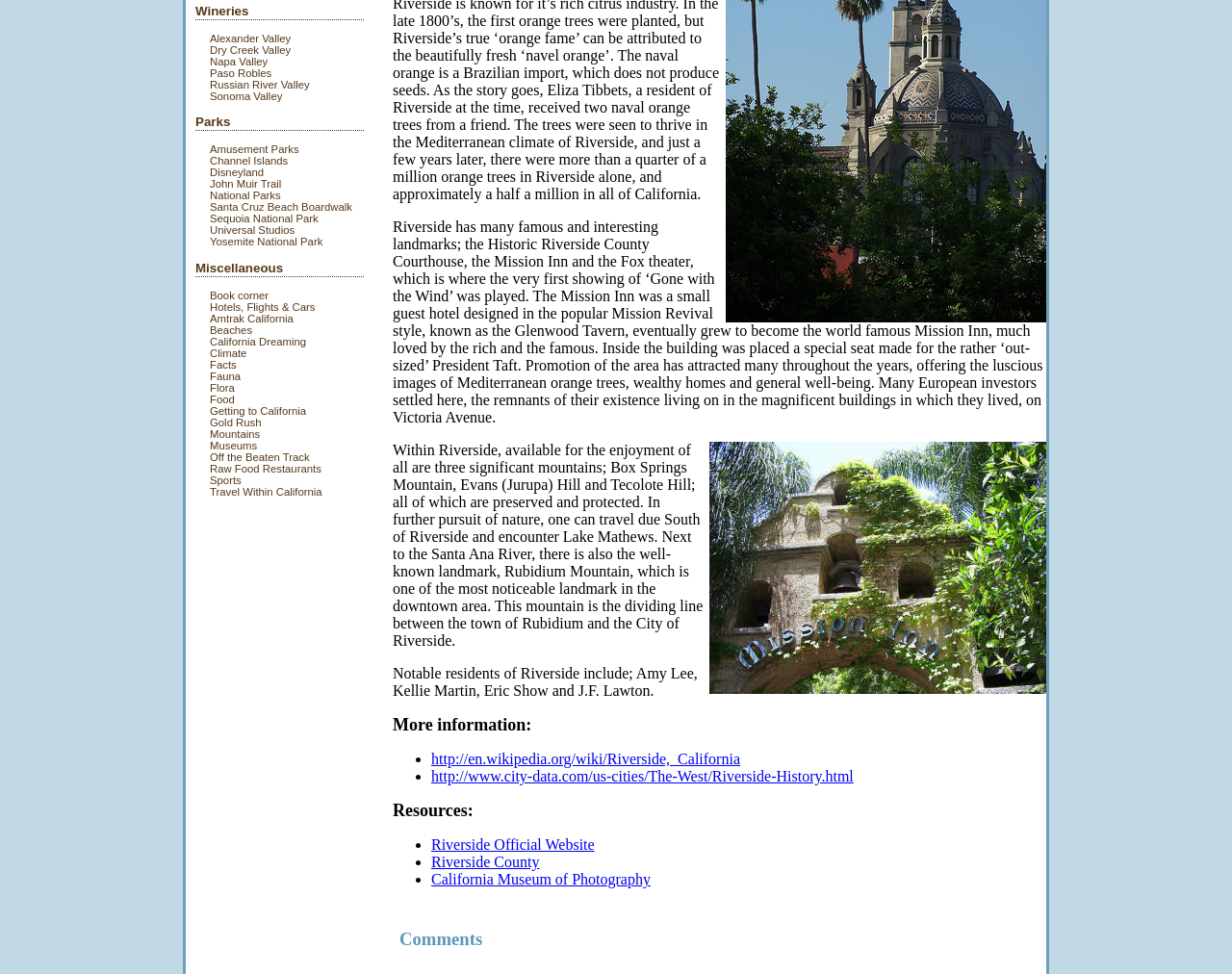Given the element description Sports, identify the bounding box coordinates for the UI element on the webpage screenshot. The format should be (top-left x, top-left y, bottom-right x, bottom-right y), with values between 0 and 1.

[0.159, 0.487, 0.196, 0.499]